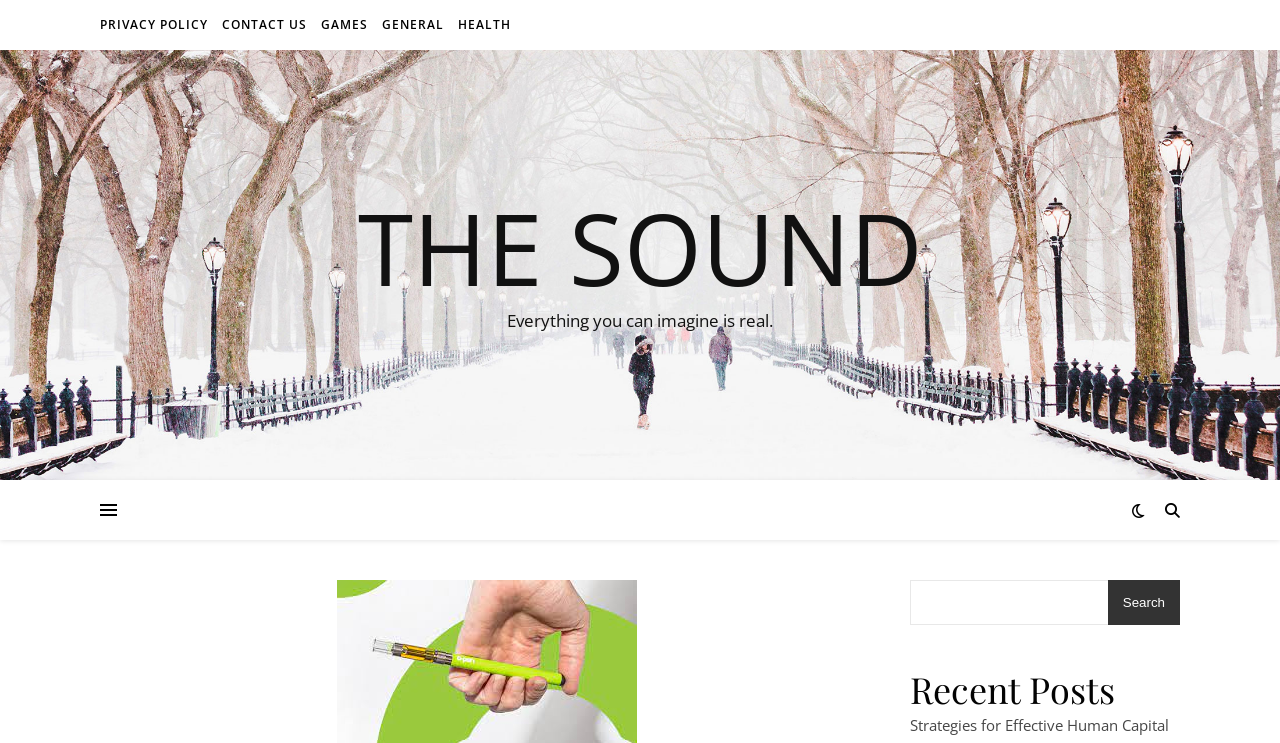Please find the bounding box for the following UI element description. Provide the coordinates in (top-left x, top-left y, bottom-right x, bottom-right y) format, with values between 0 and 1: parent_node: Search name="s"

[0.711, 0.781, 0.922, 0.841]